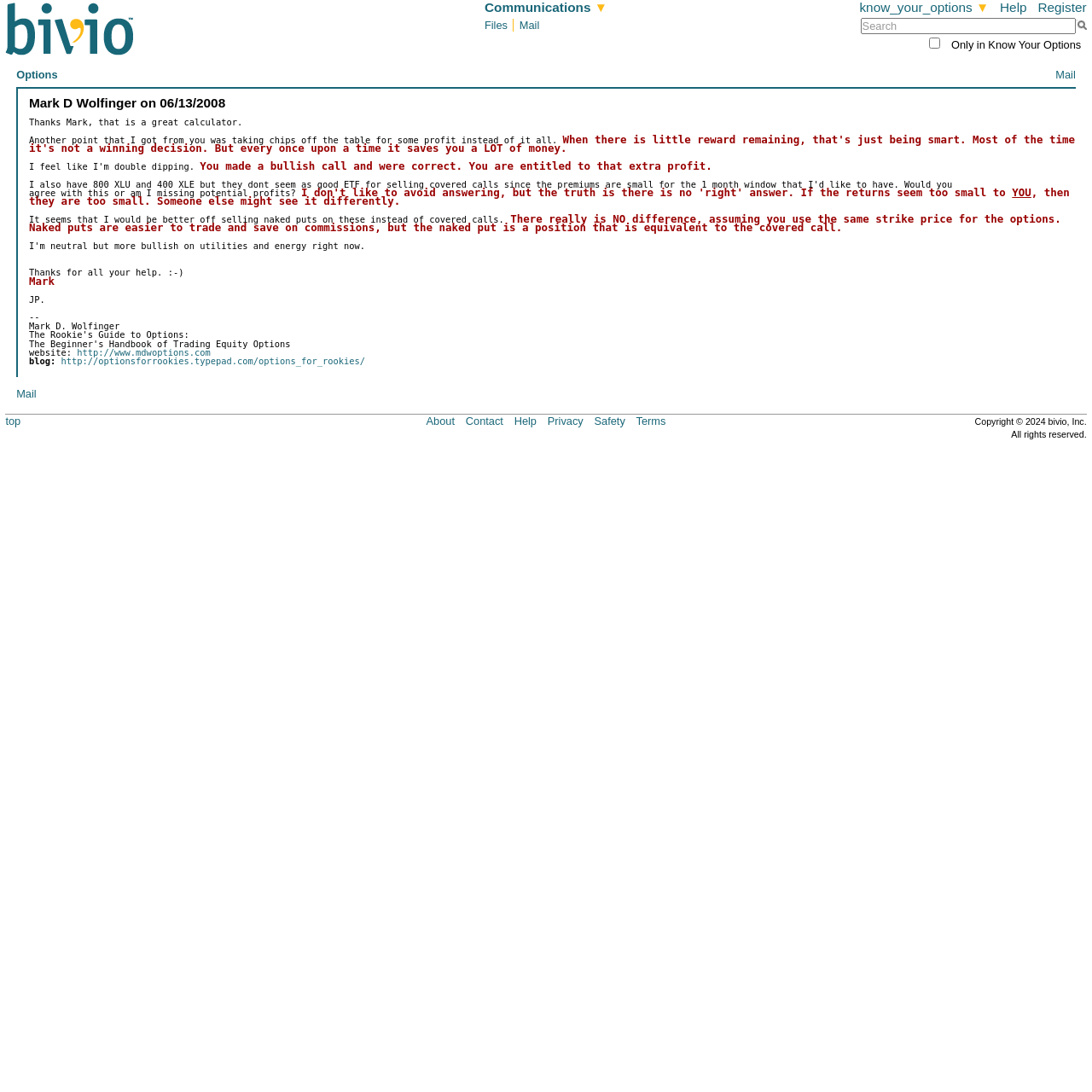What is the purpose of the search box?
Use the information from the image to give a detailed answer to the question.

The search box is located at the top of the webpage and allows users to search the website for specific content, such as articles or resources related to options trading.